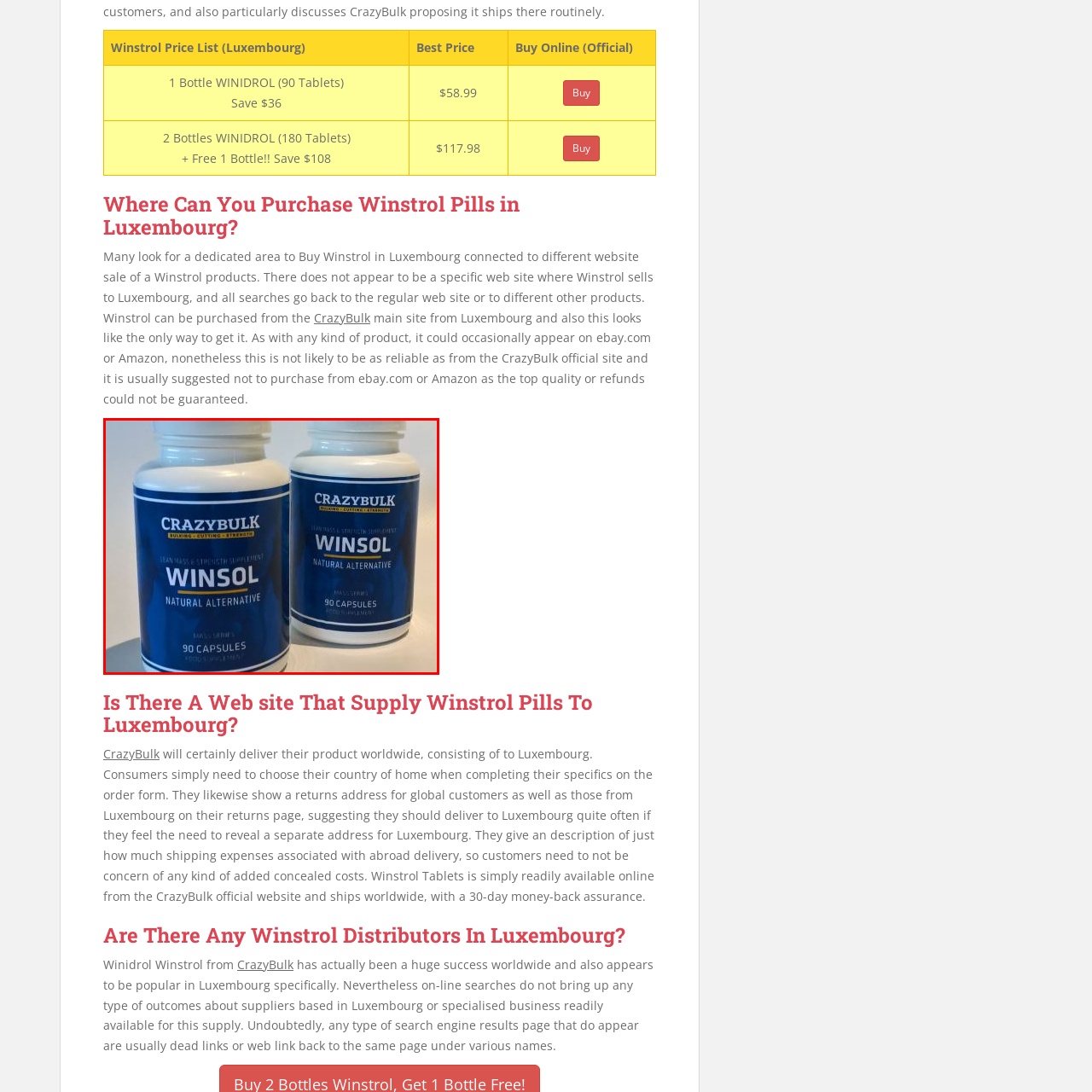How many capsules are in each bottle?
Direct your attention to the image marked by the red bounding box and provide a detailed answer based on the visual details available.

The number of capsules in each bottle can be determined by reading the label, which clearly states that each bottle contains 90 capsules. This information is important for fitness enthusiasts who want to know the quantity of the product they are purchasing.